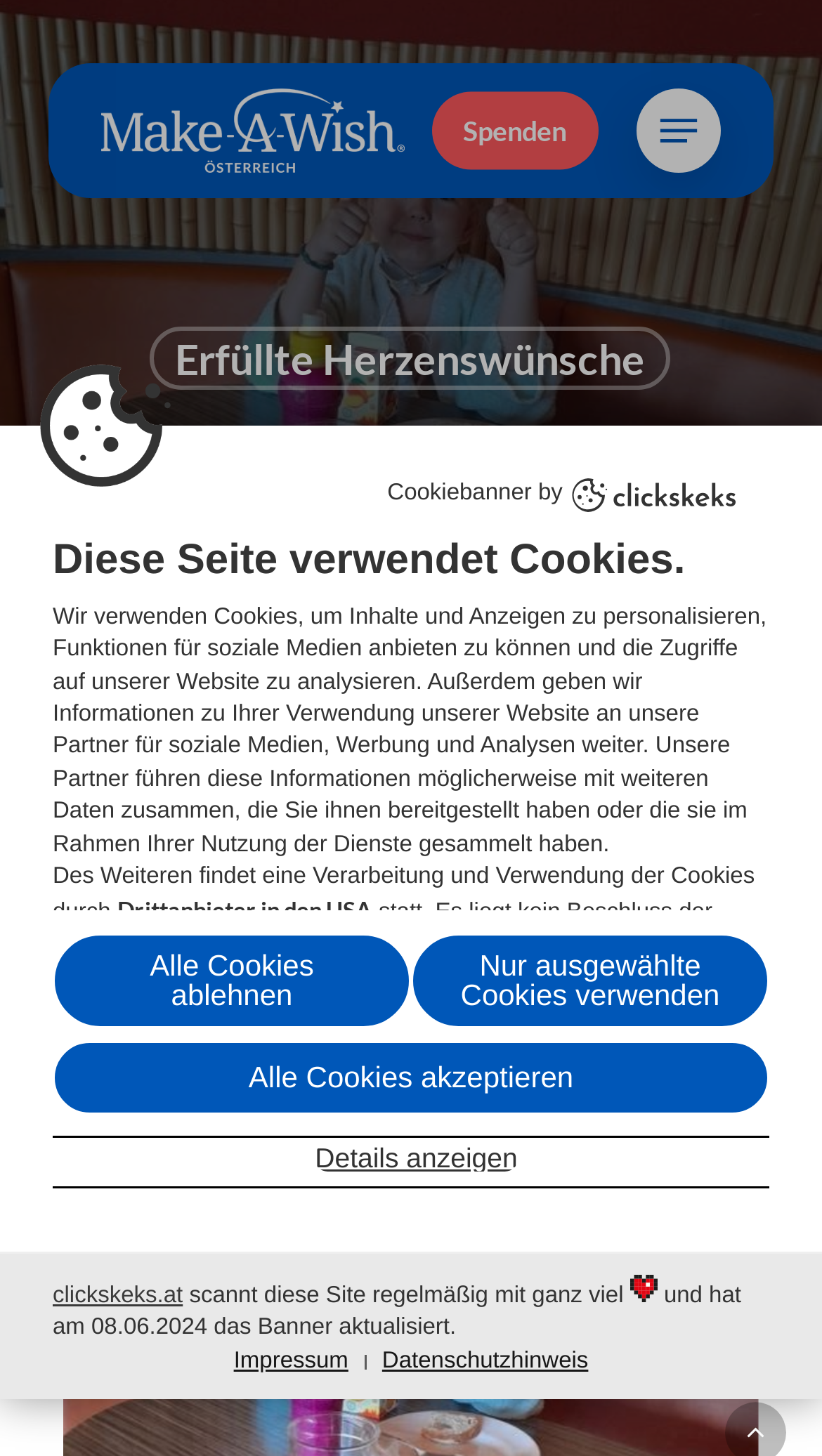Using the description "Details anzeigen", predict the bounding box of the relevant HTML element.

[0.383, 0.786, 0.63, 0.804]